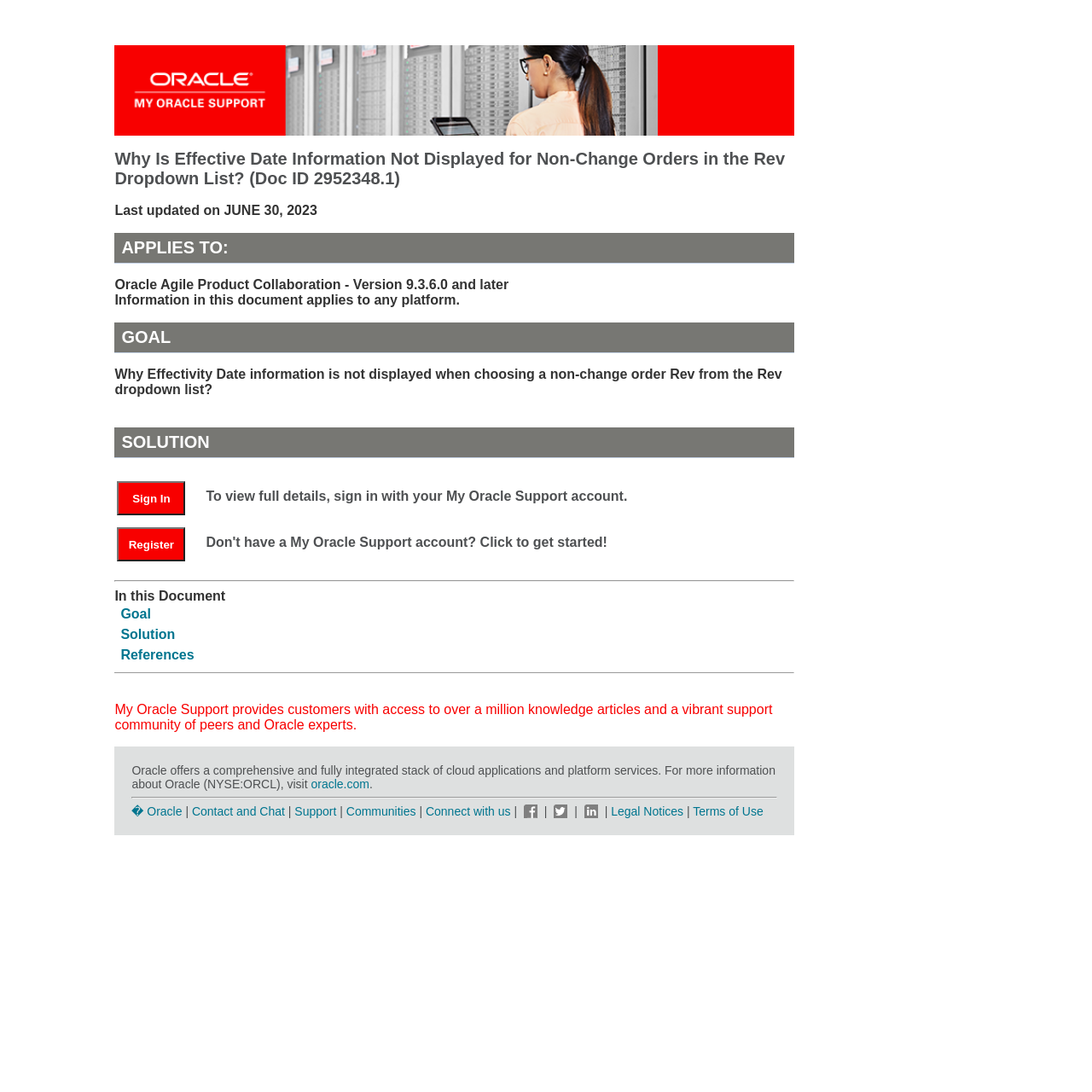Identify the bounding box coordinates for the element you need to click to achieve the following task: "Click Goal". Provide the bounding box coordinates as four float numbers between 0 and 1, in the form [left, top, right, bottom].

[0.11, 0.555, 0.138, 0.568]